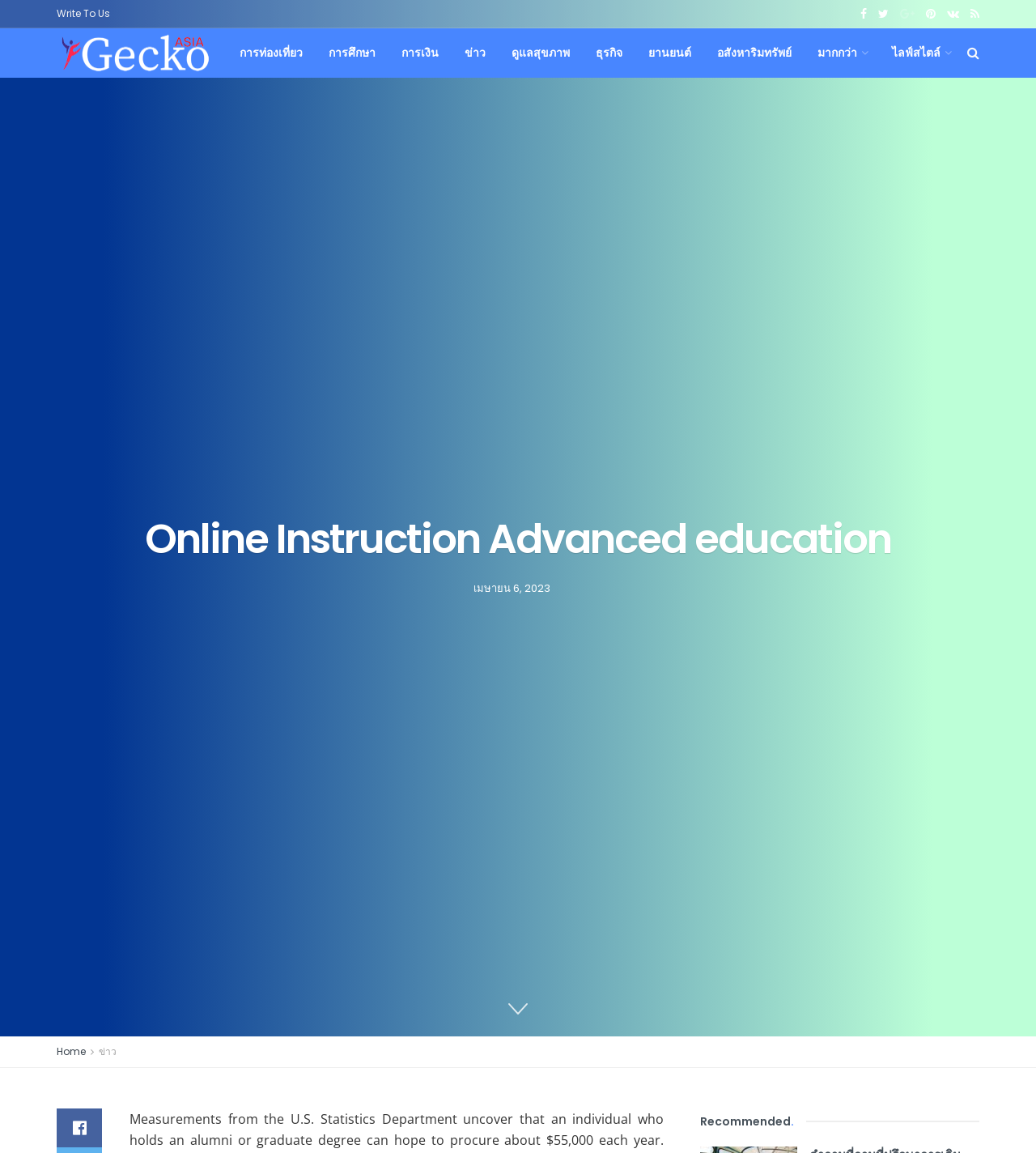What is the date of the latest article?
From the image, provide a succinct answer in one word or a short phrase.

เมษายน 6, 2023